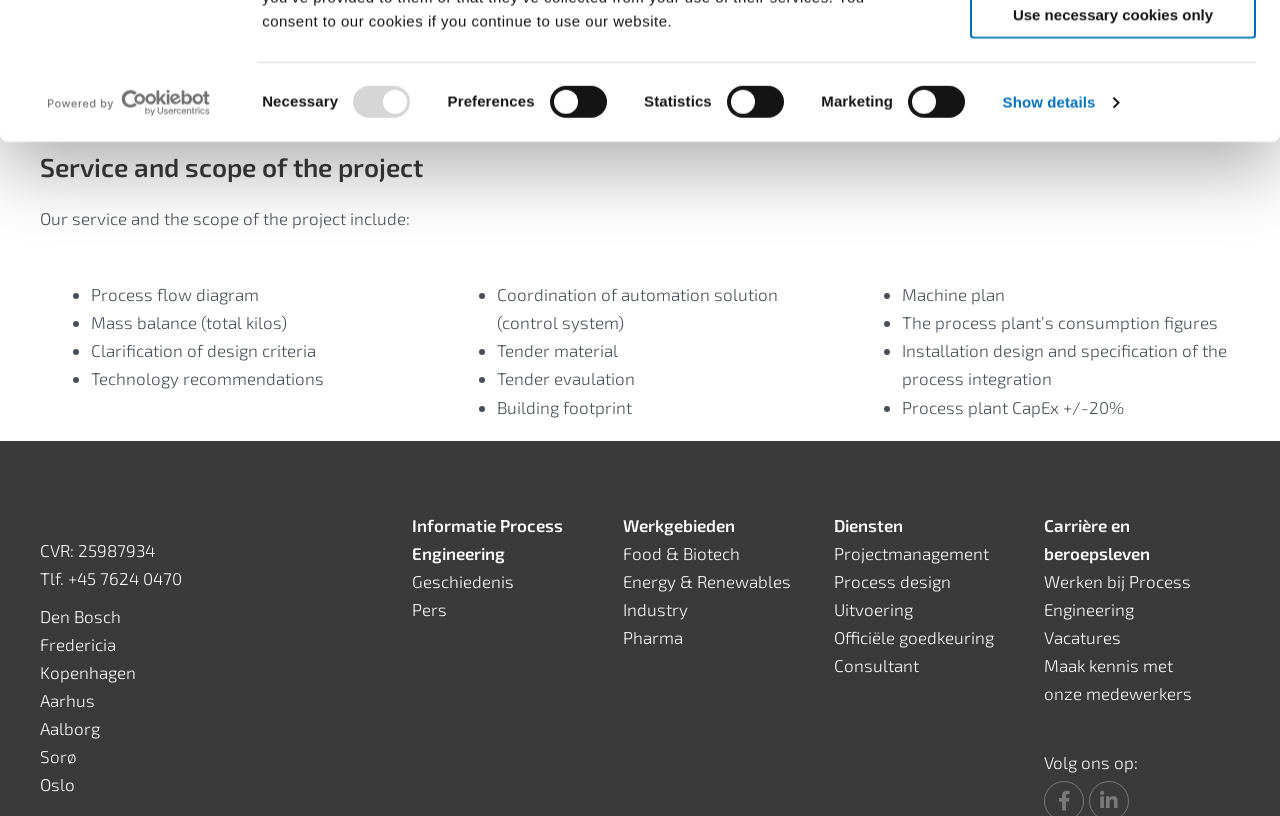Please identify the bounding box coordinates of the area that needs to be clicked to fulfill the following instruction: "Click on the ABOUT link."

None